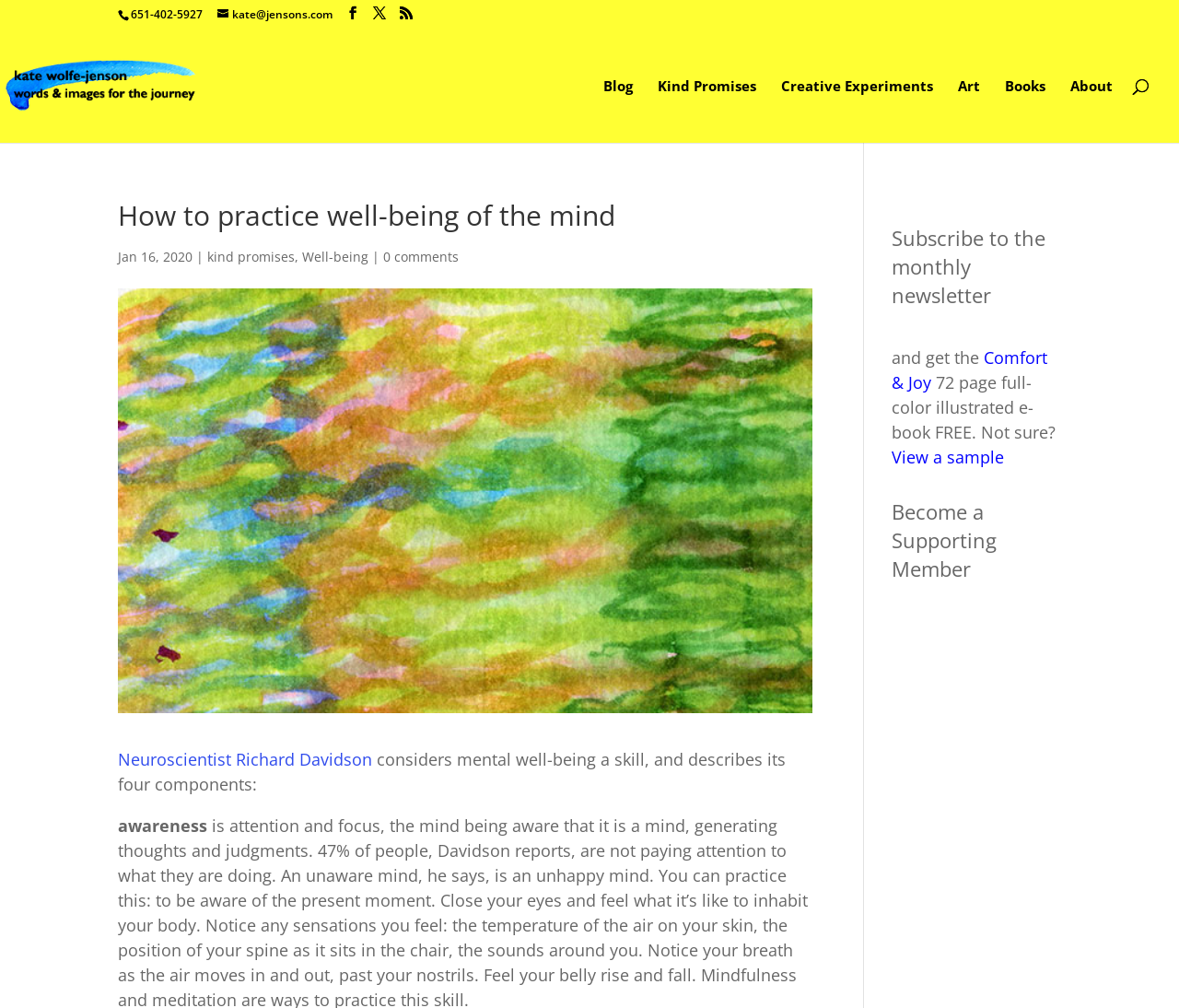Determine the bounding box coordinates for the area that needs to be clicked to fulfill this task: "Read the previous post". The coordinates must be given as four float numbers between 0 and 1, i.e., [left, top, right, bottom].

None